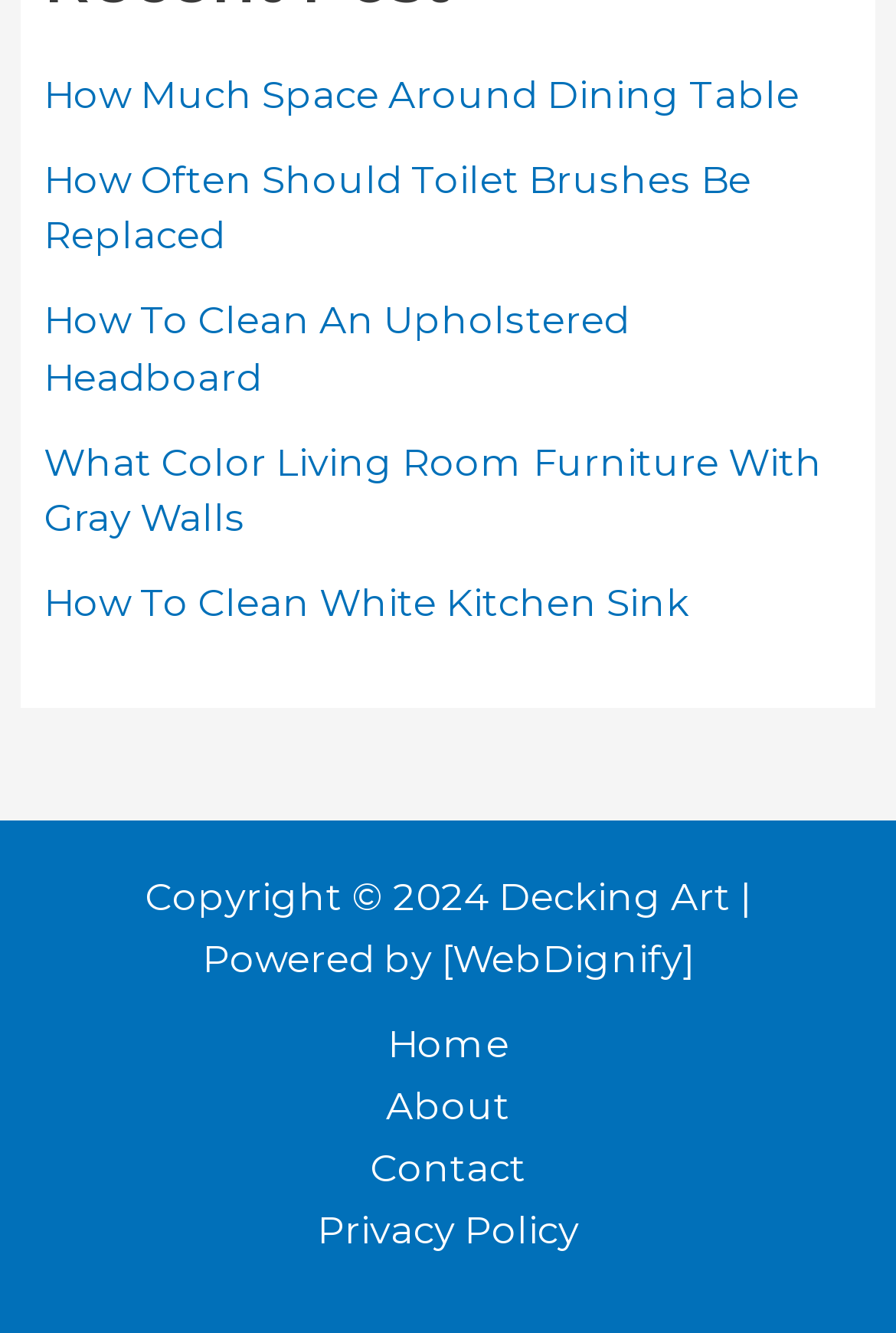How many links are in the main content area?
Respond with a short answer, either a single word or a phrase, based on the image.

5